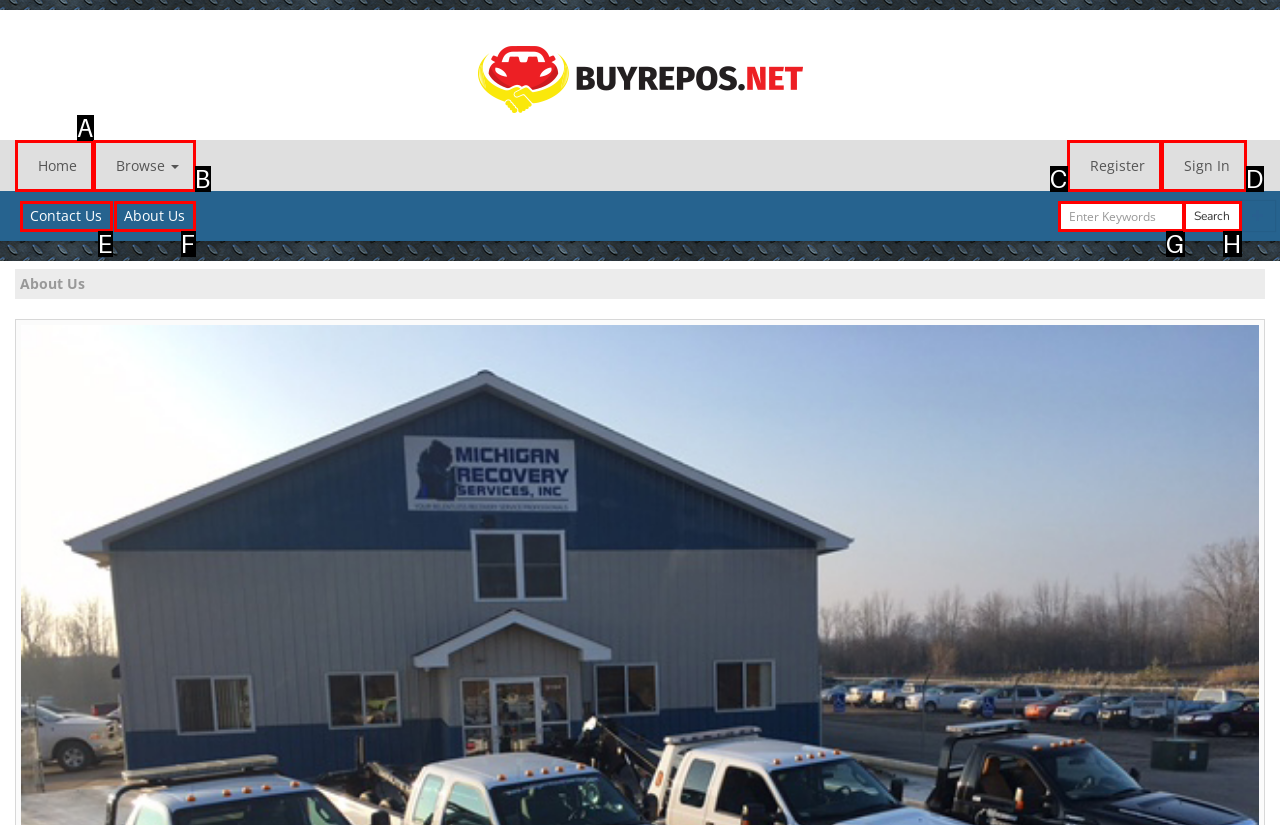Find the HTML element that matches the description: Browse. Answer using the letter of the best match from the available choices.

B